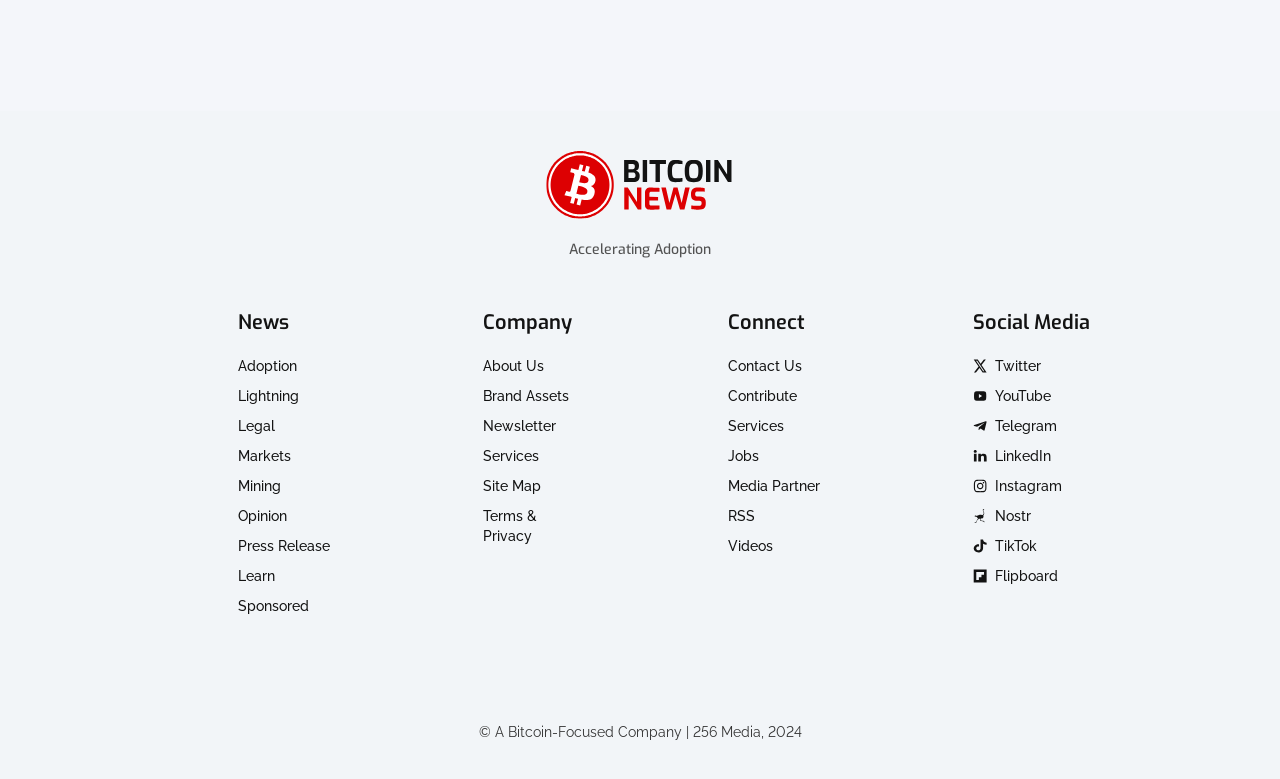Determine the bounding box coordinates of the section to be clicked to follow the instruction: "Follow on Twitter". The coordinates should be given as four float numbers between 0 and 1, formatted as [left, top, right, bottom].

[0.76, 0.457, 0.854, 0.483]